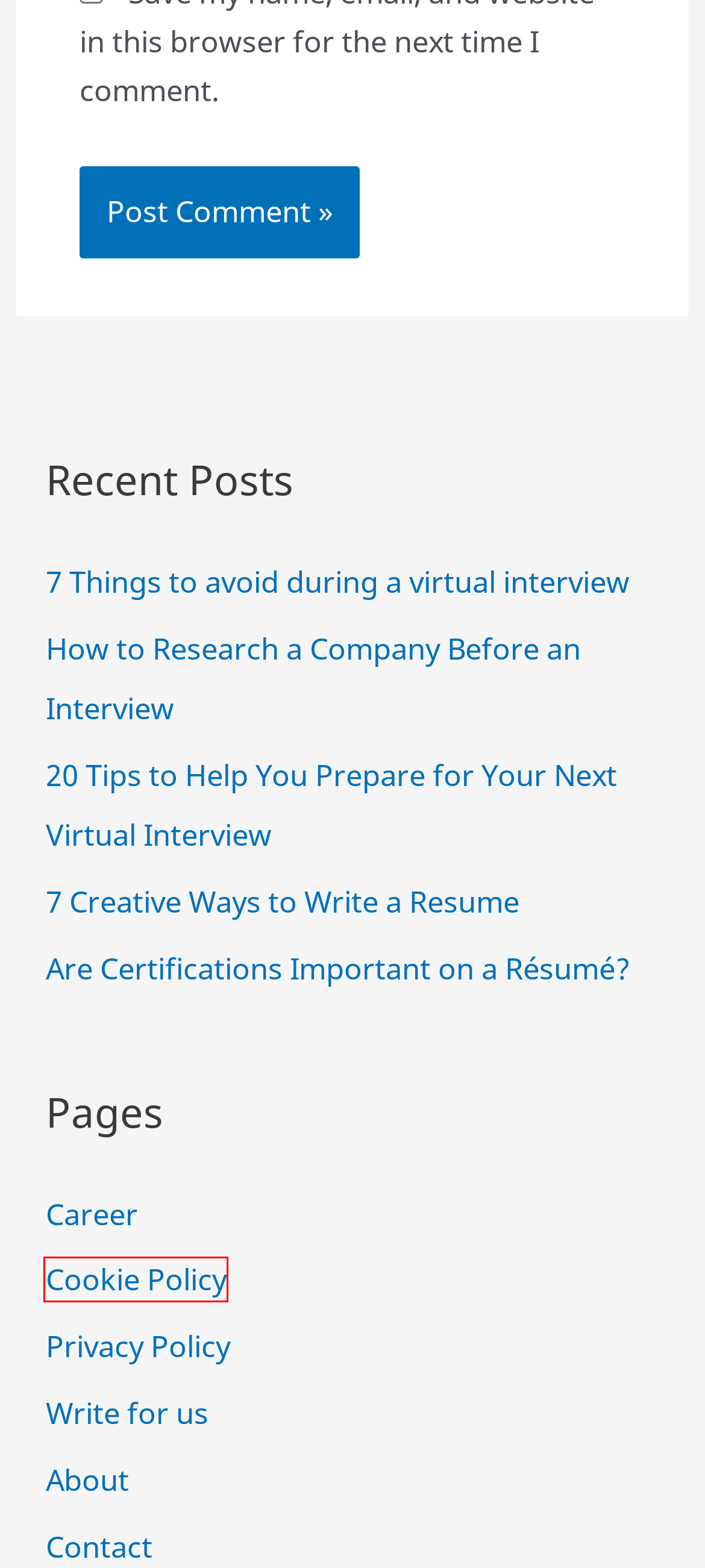Examine the screenshot of a webpage with a red bounding box around a specific UI element. Identify which webpage description best matches the new webpage that appears after clicking the element in the red bounding box. Here are the candidates:
A. 7 Things to avoid during a virtual interview  - naijastudentHUB
B. About - naijastudentHUB
C. Are Certifications Important on a Résumé?  - naijastudentHUB
D. Cookie Policy - naijastudentHUB
E. Career - naijastudentHUB
F. Write for us - naijastudentHUB
G. How to Research a Company Before an Interview  - naijastudentHUB
H. Contact - naijastudentHUB

D